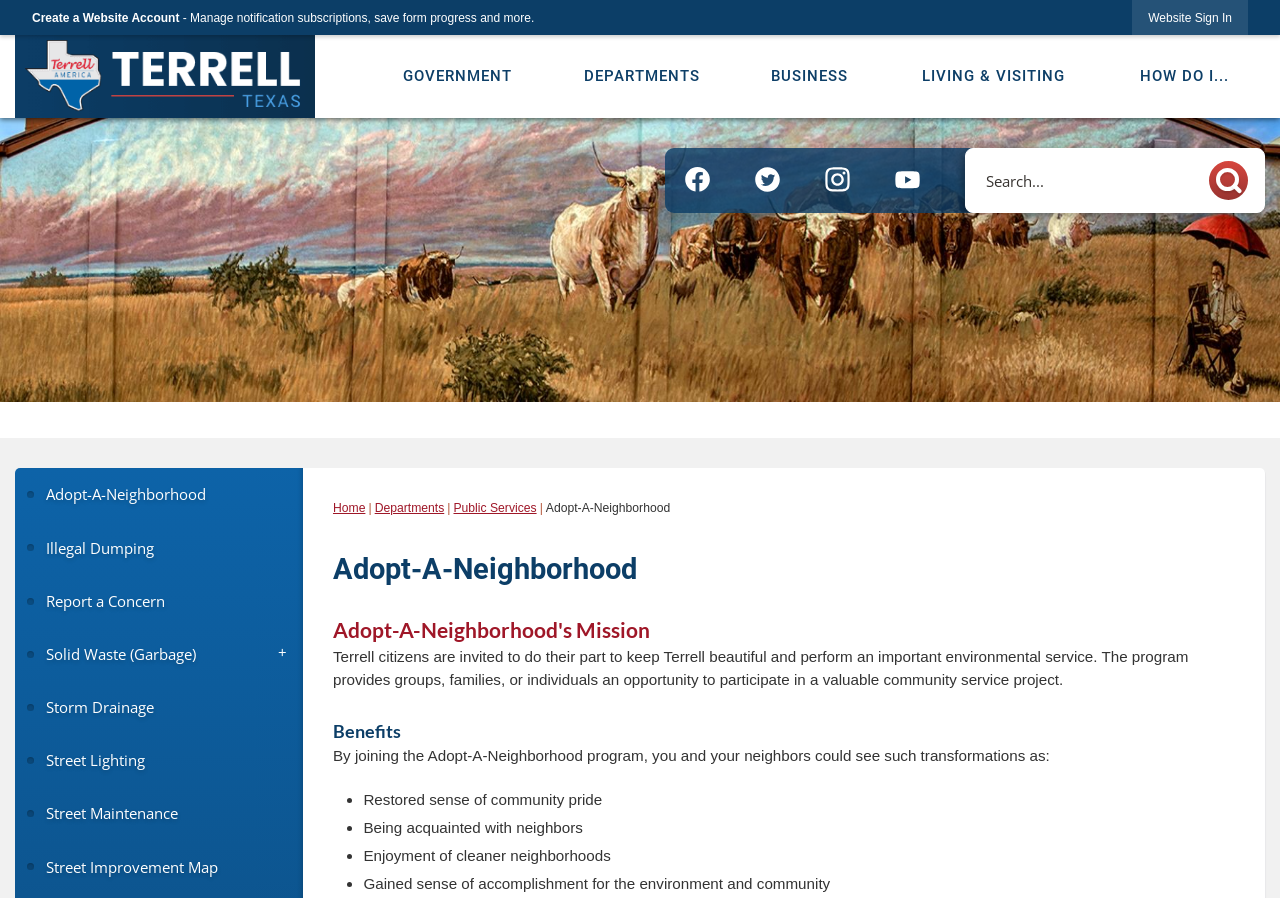Describe all the key features and sections of the webpage thoroughly.

The webpage is about the "Adopt-A-Neighborhood" program in Terrell, Texas. At the top, there is a navigation menu with links to "Skip to Main Content", "Create a Website Account", and "Website Sign In". Below this, there is a horizontal menu with links to "Homepage", "GOVERNMENT", "DEPARTMENTS", "BUSINESS", "LIVING & VISITING", and "HOW DO I...". 

On the left side, there are social media links to Facebook, Twitter, Instagram, and YouTube. Next to these, there is a search bar with a "Search" button. 

The main content of the page is divided into sections. The first section has a heading "Adopt-A-Neighborhood" and a paragraph of text describing the program's mission. The program allows citizens to participate in a community service project to keep Terrell beautiful and perform an important environmental service.

Below this, there is a section with a heading "Benefits" and a list of benefits of joining the program, including restored sense of community pride, being acquainted with neighbors, enjoyment of cleaner neighborhoods, and a gained sense of accomplishment for the environment and community.

On the right side, there is a vertical menu with links to "Adopt-A-Neighborhood", "Illegal Dumping", "Report a Concern", "Solid Waste (Garbage)", "Storm Drainage", "Street Lighting", "Street Maintenance", and "Street Improvement Map".